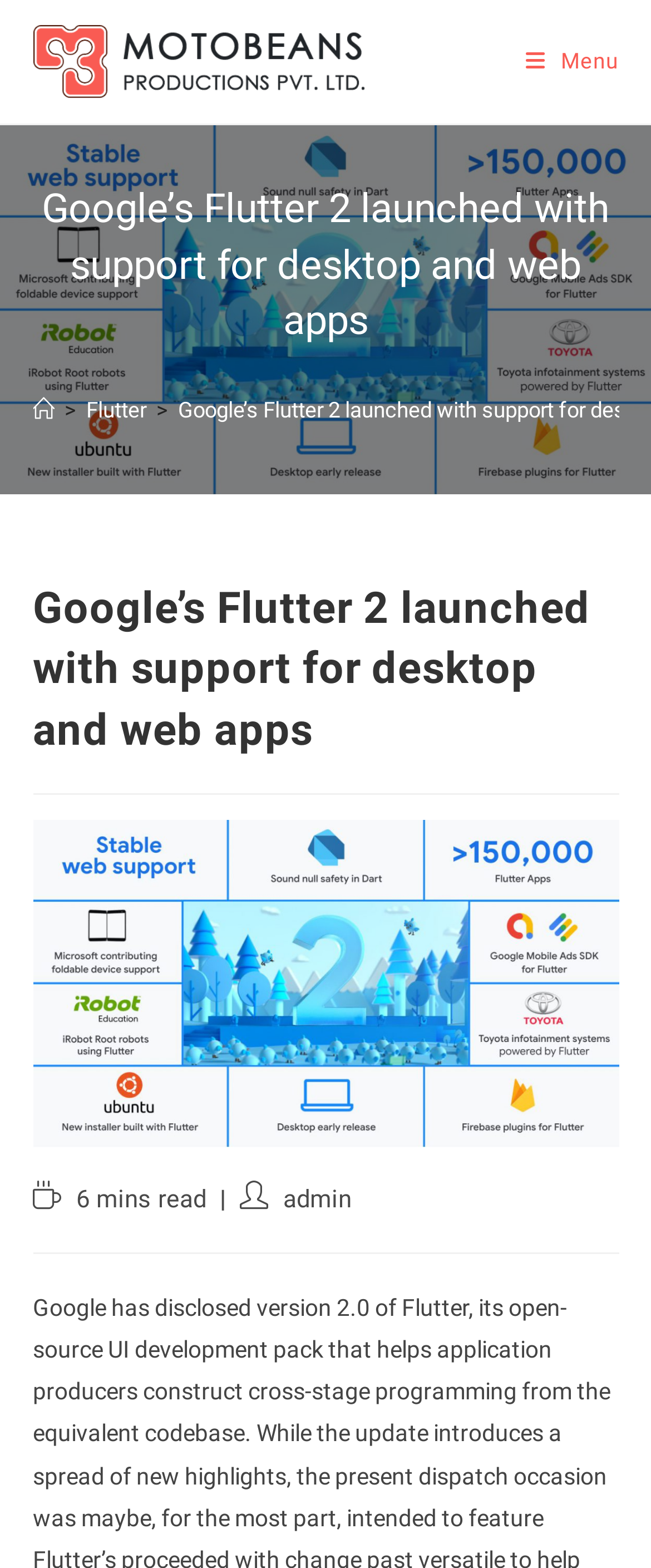What is the reading time of the article?
Please use the image to deliver a detailed and complete answer.

The reading time of the article is located below the main heading, and it is indicated by the text 'Reading time:' followed by '6 mins read'.